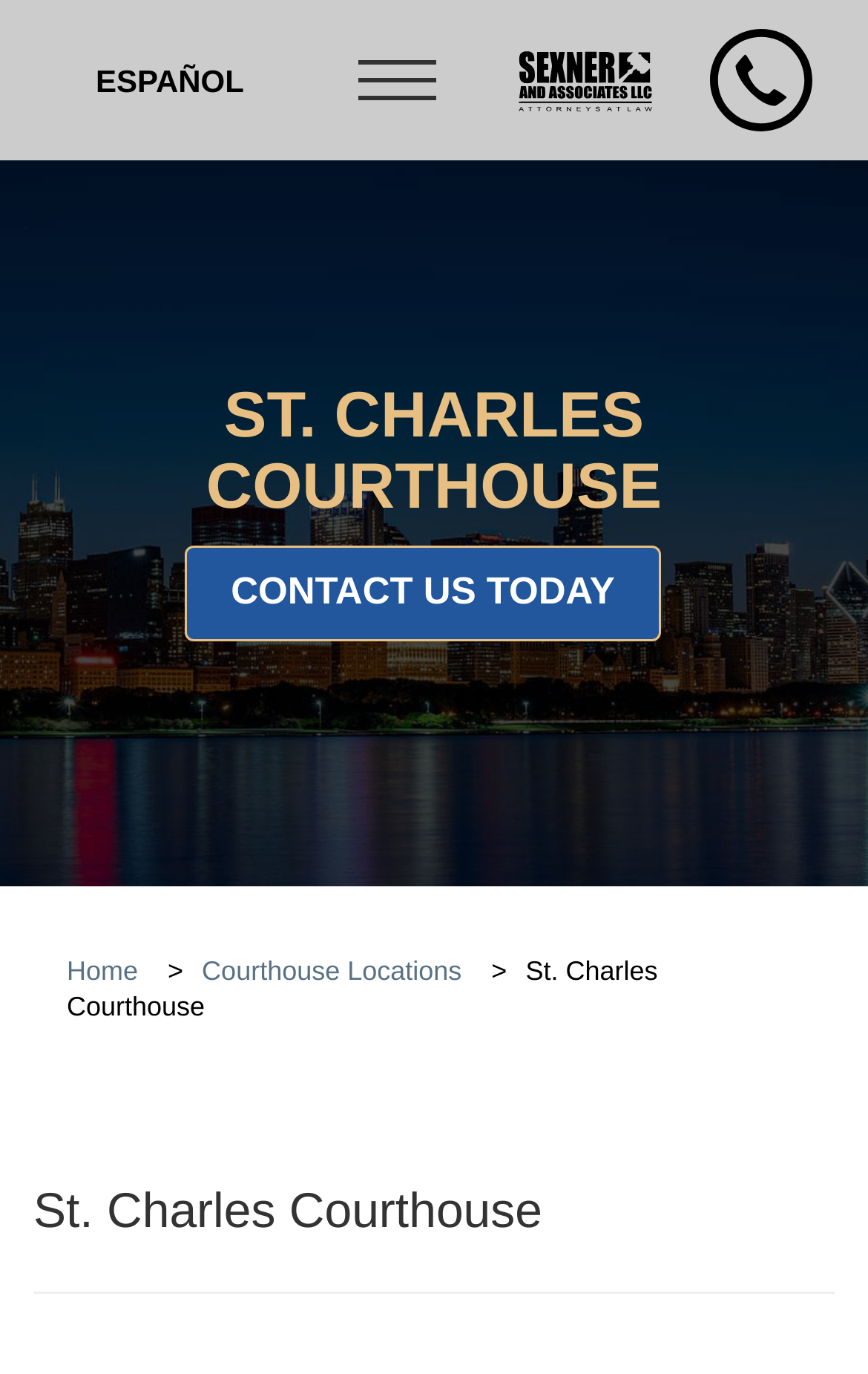What is the main topic of this webpage?
Please give a detailed and thorough answer to the question, covering all relevant points.

The presence of elements such as 'Courthouse Locations' and 'St. Charles Courthouse' suggests that the main topic of this webpage is related to courthouse information.